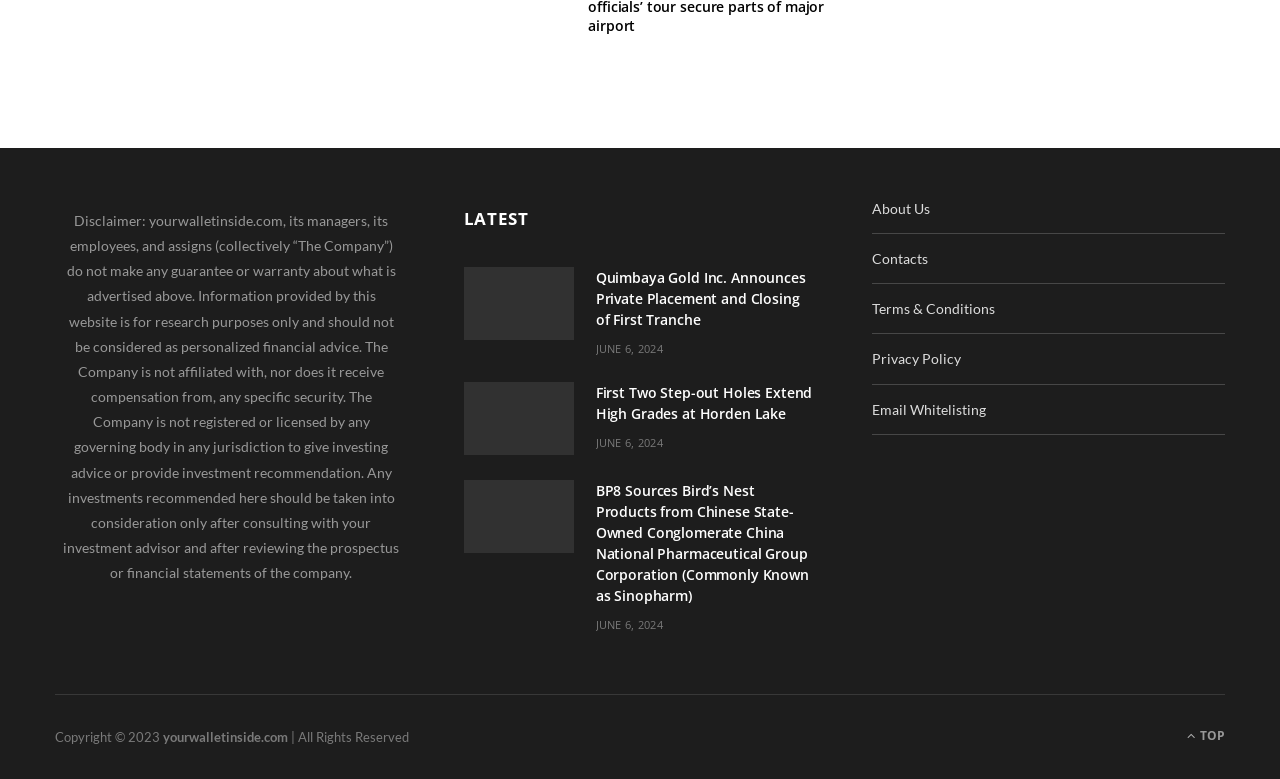Determine the bounding box coordinates of the region I should click to achieve the following instruction: "Read 'First Two Step-out Holes Extend High Grades at Horden Lake'". Ensure the bounding box coordinates are four float numbers between 0 and 1, i.e., [left, top, right, bottom].

[0.362, 0.491, 0.448, 0.585]